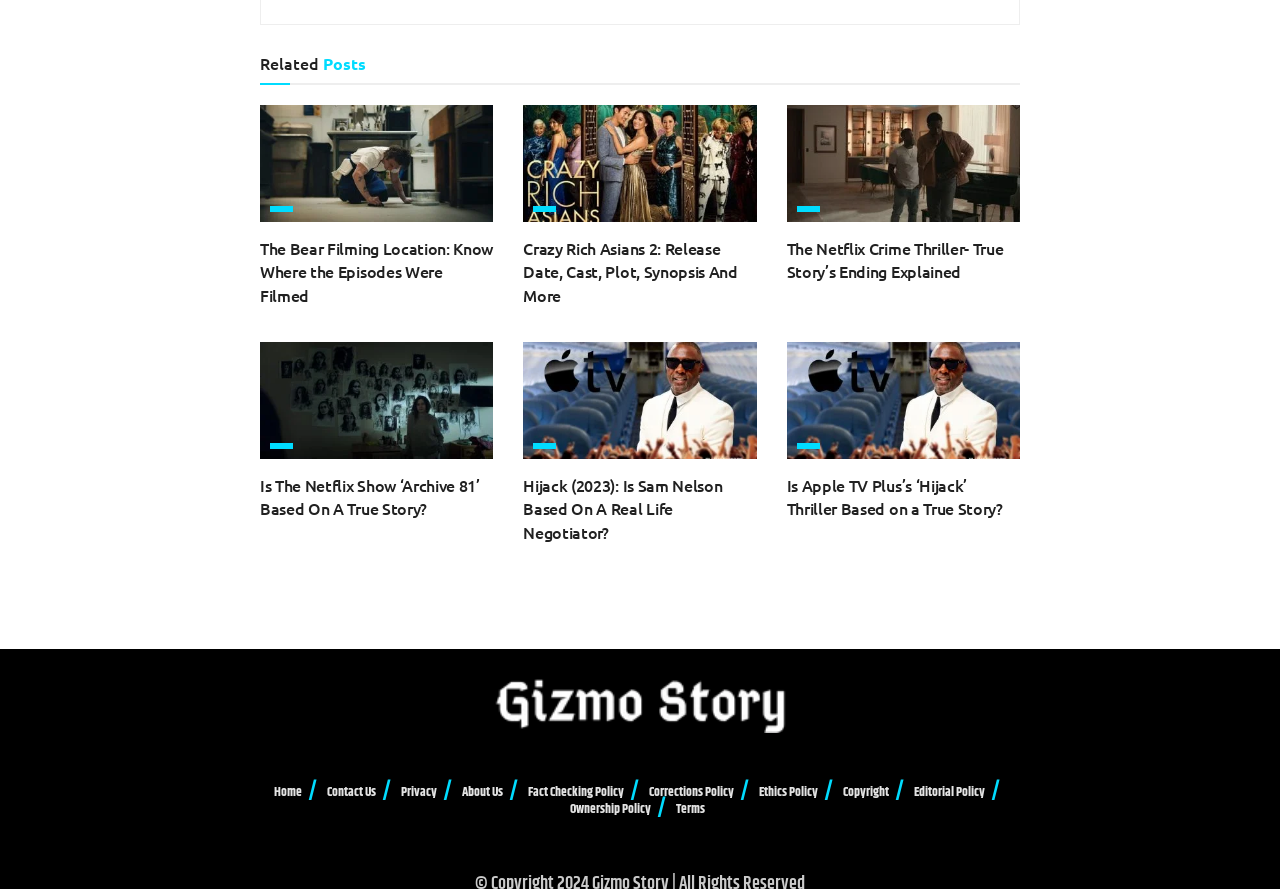Provide your answer in one word or a succinct phrase for the question: 
How many articles are on this webpage?

6